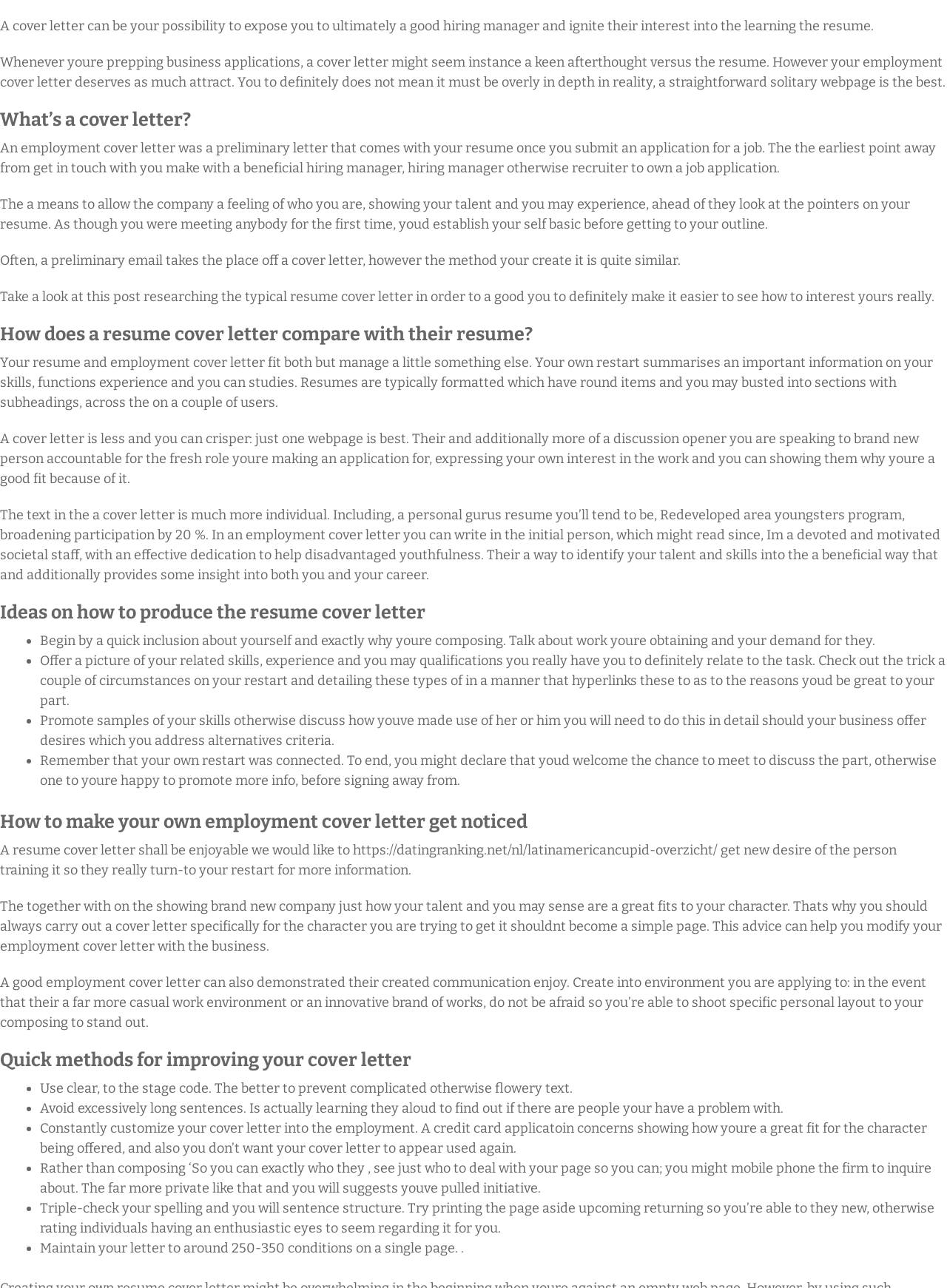What is the purpose of a cover letter?
Using the details from the image, give an elaborate explanation to answer the question.

The purpose of a cover letter is to show the company that you are genuinely interested in the job and to highlight your relevant skills and experience. It is an opportunity to stand out from other applicants and to demonstrate your enthusiasm for the role.